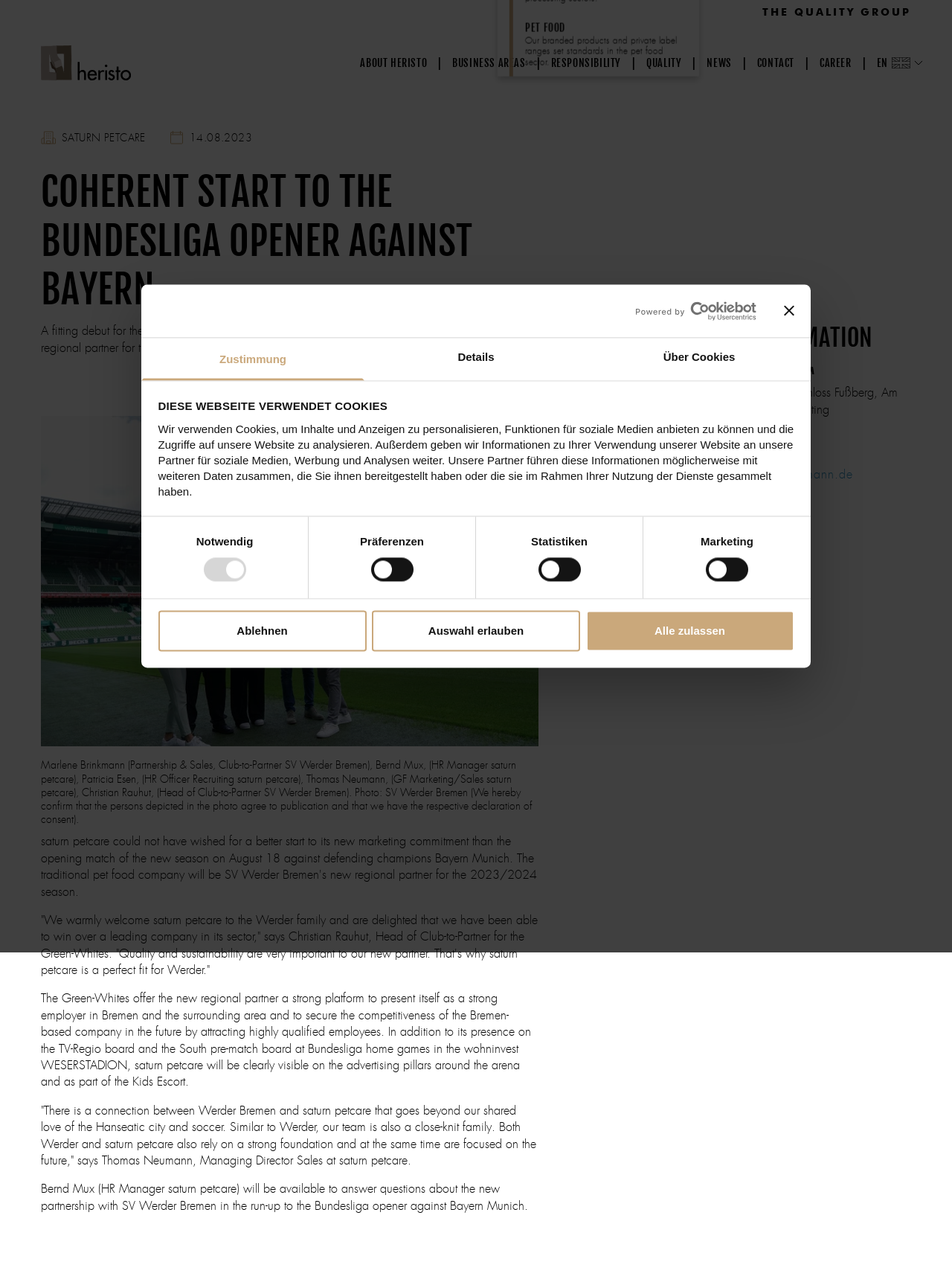Give a detailed account of the webpage.

The webpage is about heristo, a family-run company that produces food and pet food. At the top of the page, there is a dialog box with a title "DIESE WEBSEITE VERWENDET COOKIES" (This website uses cookies) that takes up most of the width of the page. Below the dialog box, there is a tab list with three tabs: "Zustimmung" (Consent), "Details", and "Über Cookies" (About Cookies). The "Zustimmung" tab is selected by default.

In the "Zustimmung" tab, there is a heading "DIESE WEBSEITE VERWENDET COOKIES" followed by a paragraph of text explaining the use of cookies on the website. Below the text, there are four checkboxes labeled "Notwendig" (Necessary), "Präferenzen" (Preferences), "Statistiken" (Statistics), and "Marketing". There are also three buttons: "Ablehnen" (Reject), "Auswahl erlauben" (Allow selection), and "Alle zulassen" (Allow all).

On the top-right corner of the page, there is a link "THE QUALITY GROUP" and a logo. On the top-left corner, there is a link "To the homepage" with an image. Below the top navigation, there are several links and tabs, including "ABOUT HERISTO", "BUSINESS AREAS", "HUMAN FOOD", "PET FOOD", "RESPONSIBILITY", "QUALITY", "NEWS", "CONTACT", and "CAREER". There are also two language options: "EN" and "DE".

In the main content area, there is a heading "COHERENT START TO THE BUNDESLIGA OPENER AGAINST BAYERN" followed by three paragraphs of text about a partnership between Werder Bremen and saturn petcare. There is also an image with a caption and a figure with a photo of several people.

At the bottom of the page, there is a section with a heading "FURTHER INFORMATION" and some contact information for Christian Wolfram.